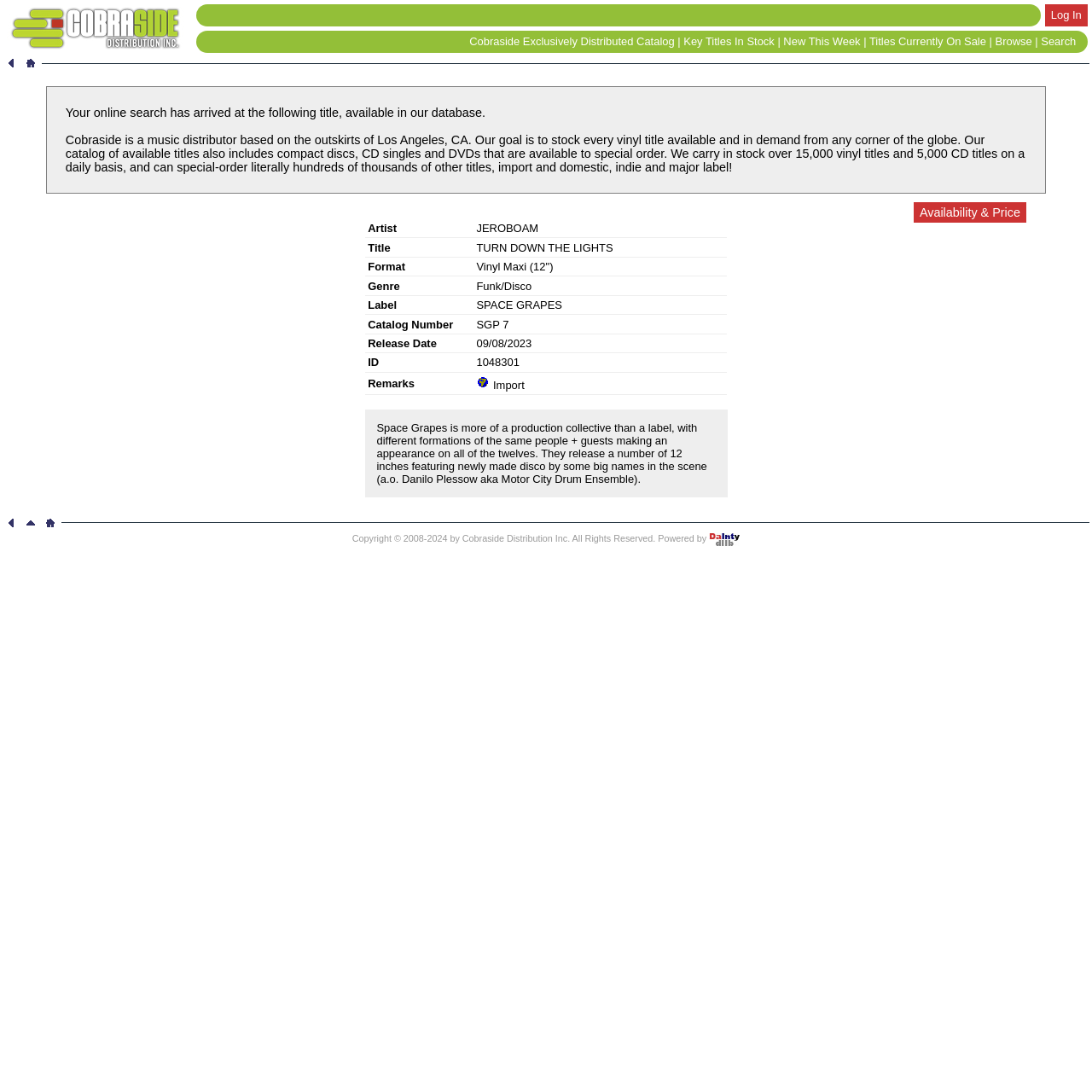Carefully observe the image and respond to the question with a detailed answer:
How many vinyl titles are in stock?

The number of vinyl titles in stock can be found in the paragraph below the title, where it says 'We carry in stock over 15,000 vinyl titles and 5,000 CD titles on a daily basis...'